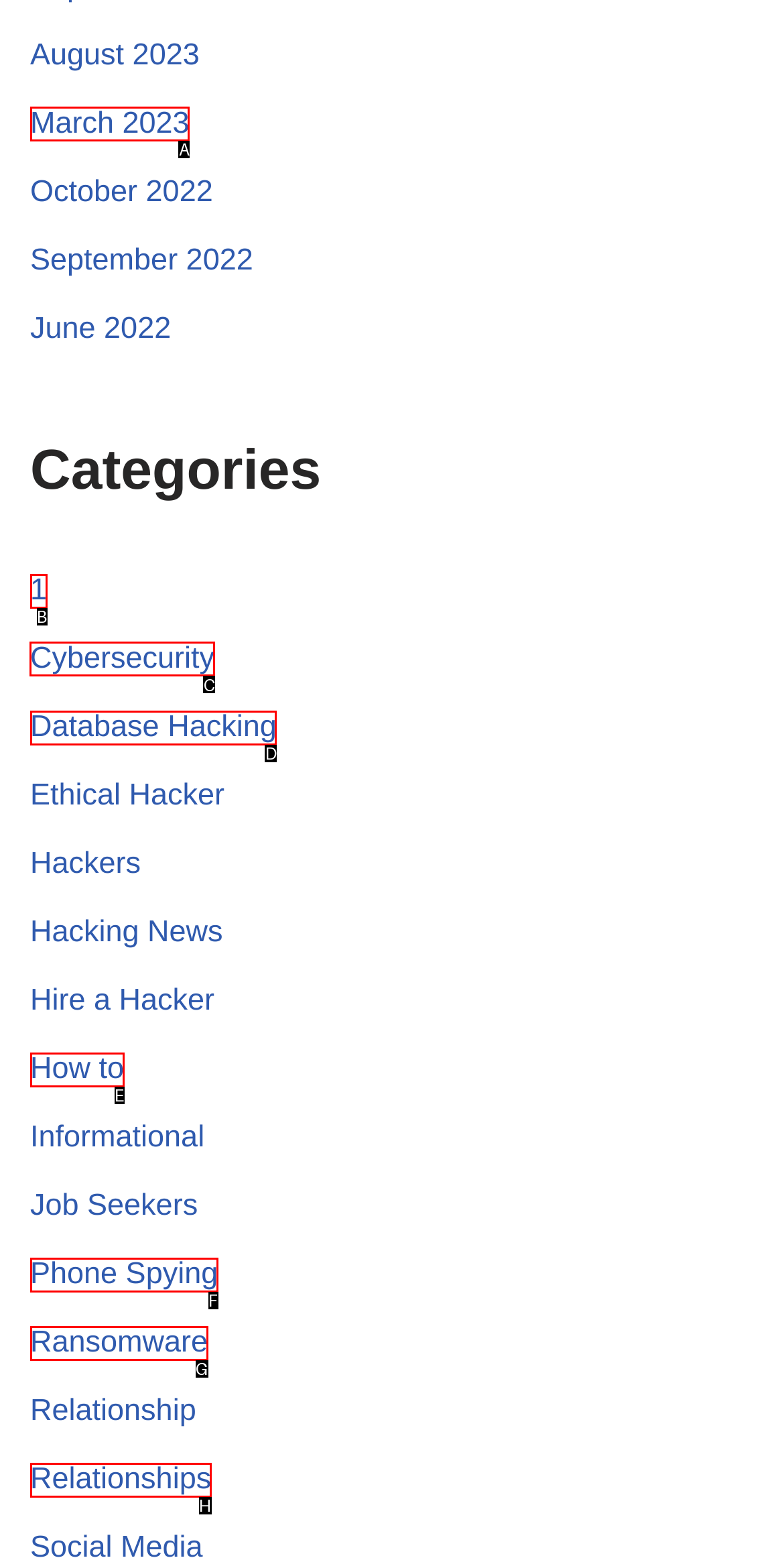Select the correct UI element to complete the task: Explore Cybersecurity
Please provide the letter of the chosen option.

C